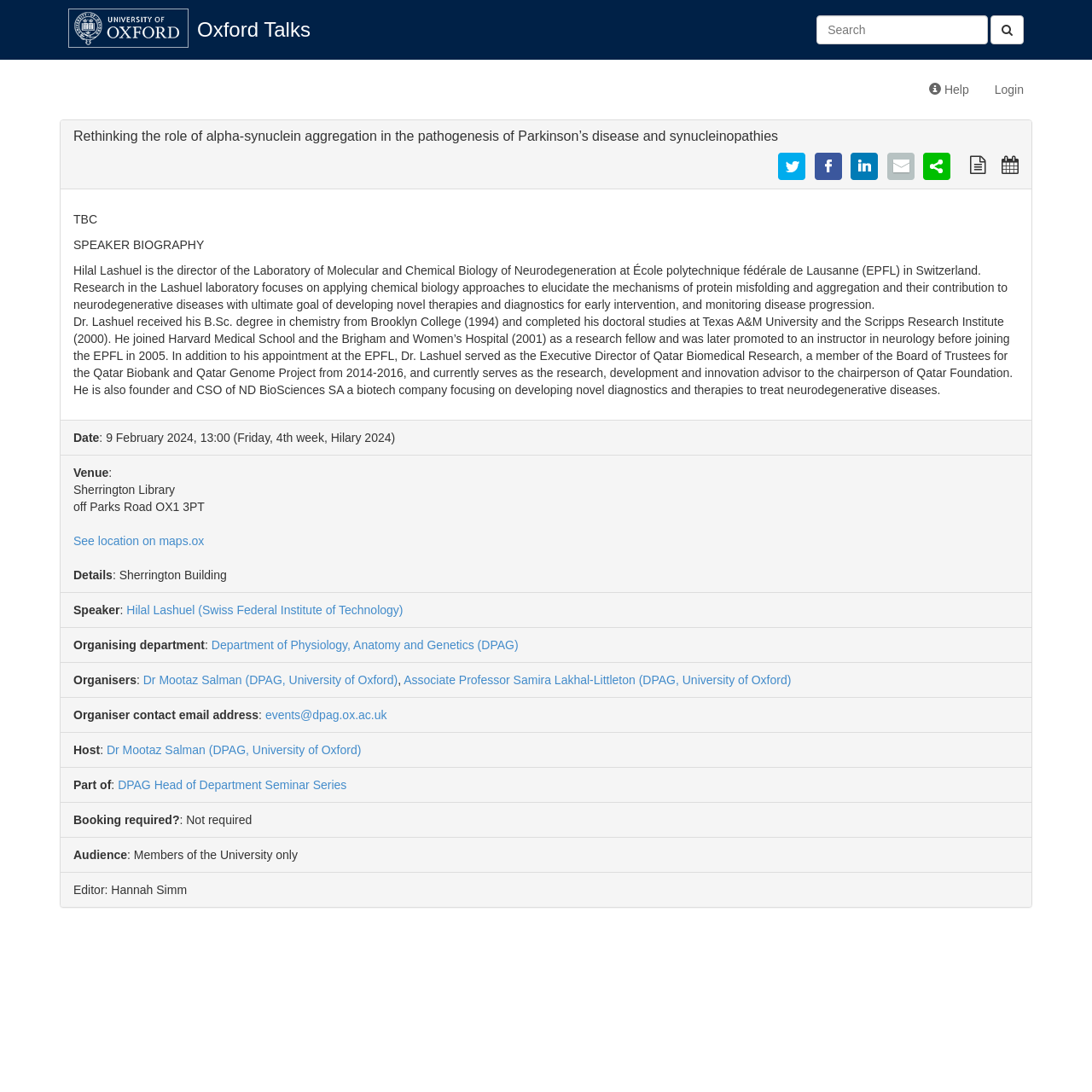Identify the bounding box coordinates of the region that needs to be clicked to carry out this instruction: "Contact the organiser". Provide these coordinates as four float numbers ranging from 0 to 1, i.e., [left, top, right, bottom].

[0.243, 0.648, 0.354, 0.661]